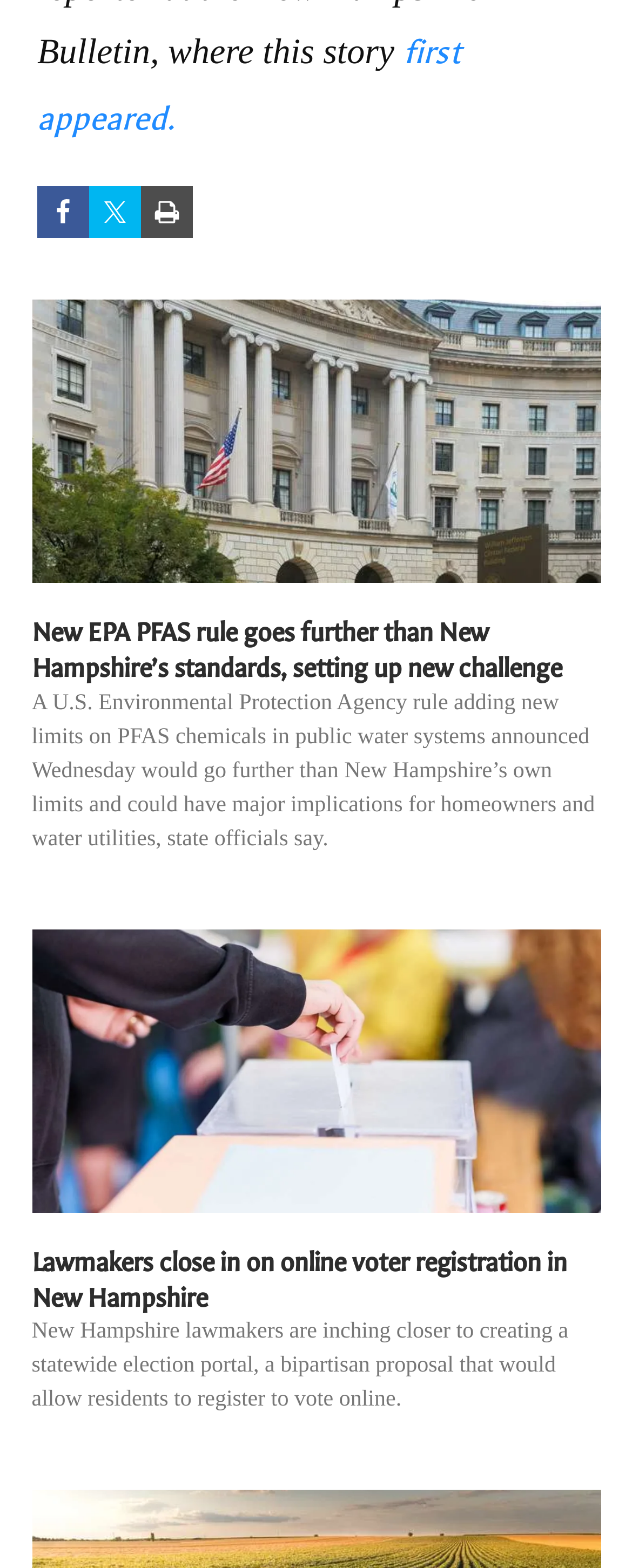Locate the bounding box coordinates of the clickable region necessary to complete the following instruction: "Share on Facebook". Provide the coordinates in the format of four float numbers between 0 and 1, i.e., [left, top, right, bottom].

[0.059, 0.119, 0.141, 0.152]